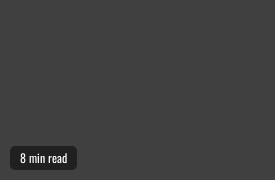Please respond to the question using a single word or phrase:
What is the purpose of the blog post?

To explore coffee maker's functionalities